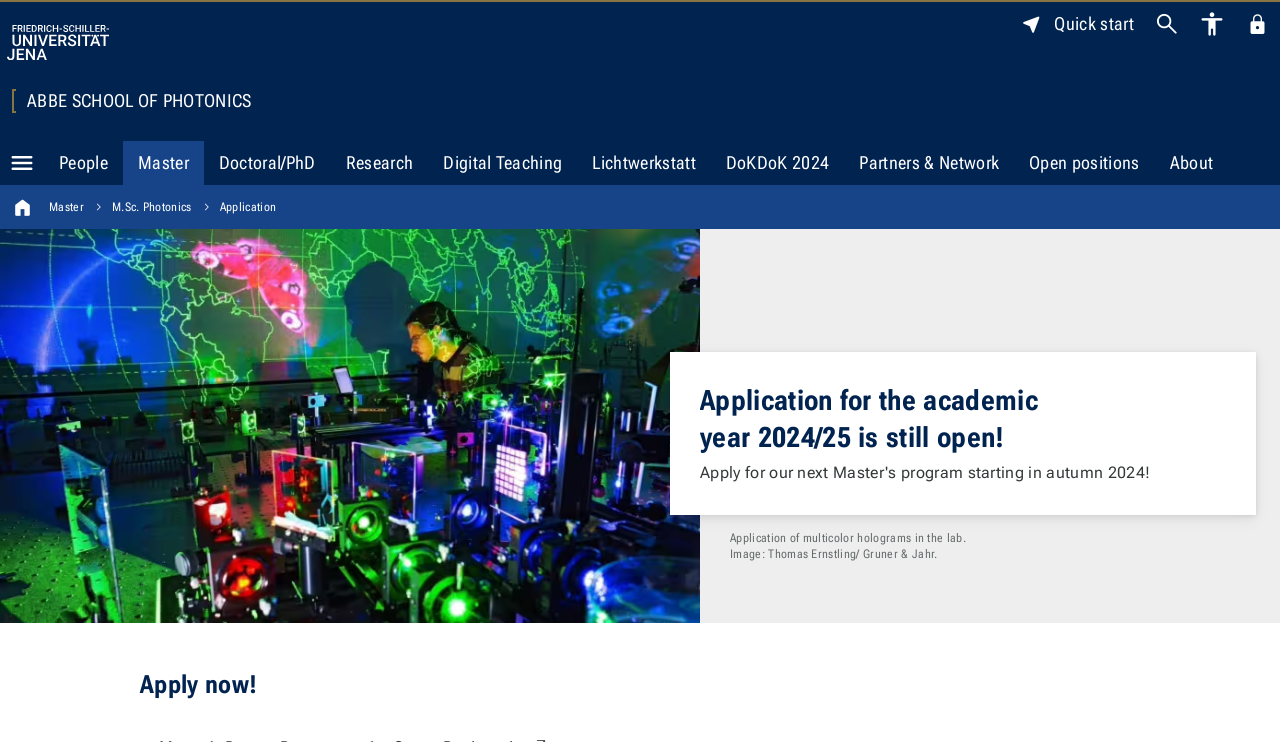Can you locate the main headline on this webpage and provide its text content?

Application for the academic year 2024/25 is still open!